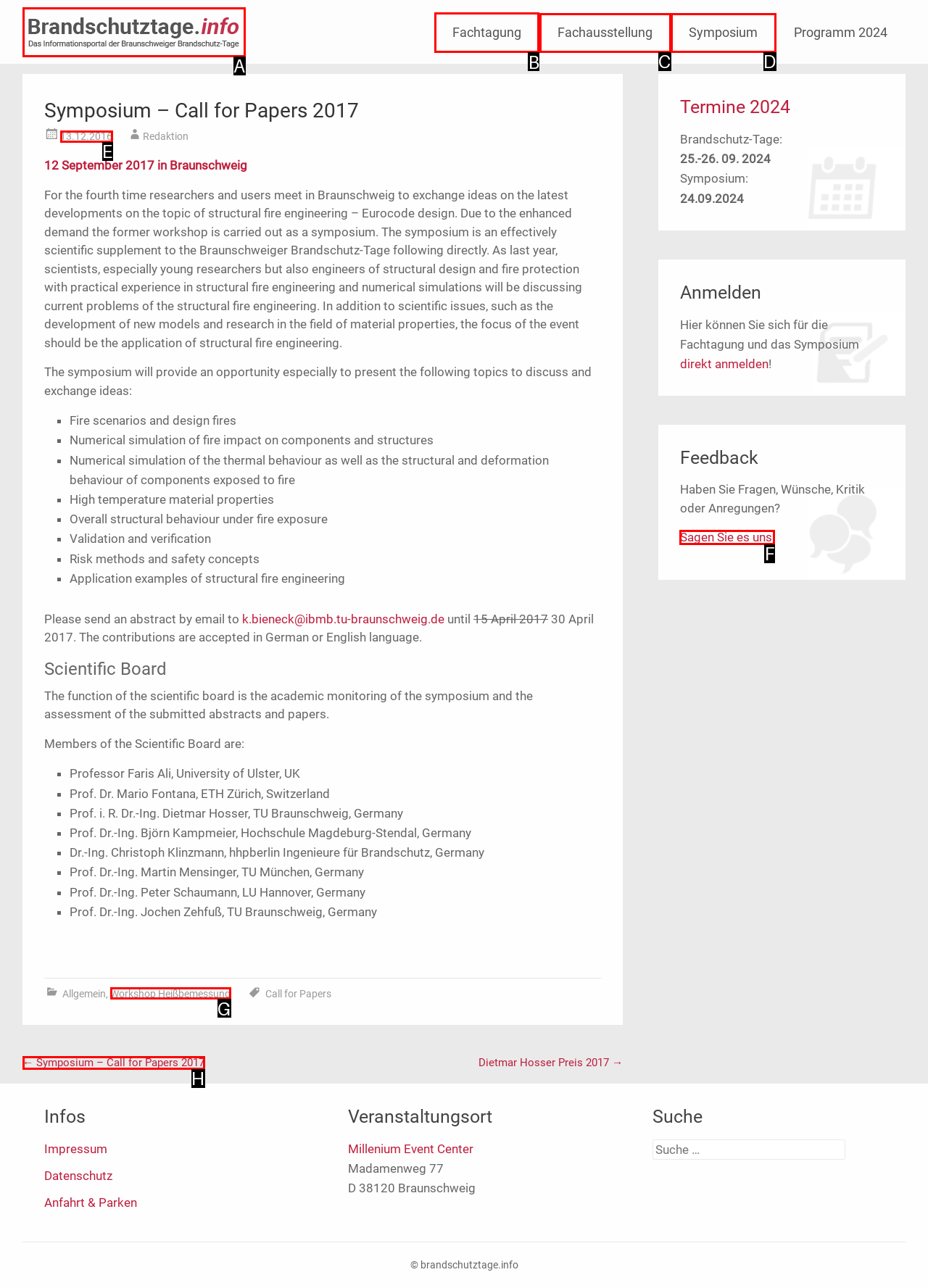Determine the letter of the element you should click to carry out the task: Go to Home
Answer with the letter from the given choices.

None